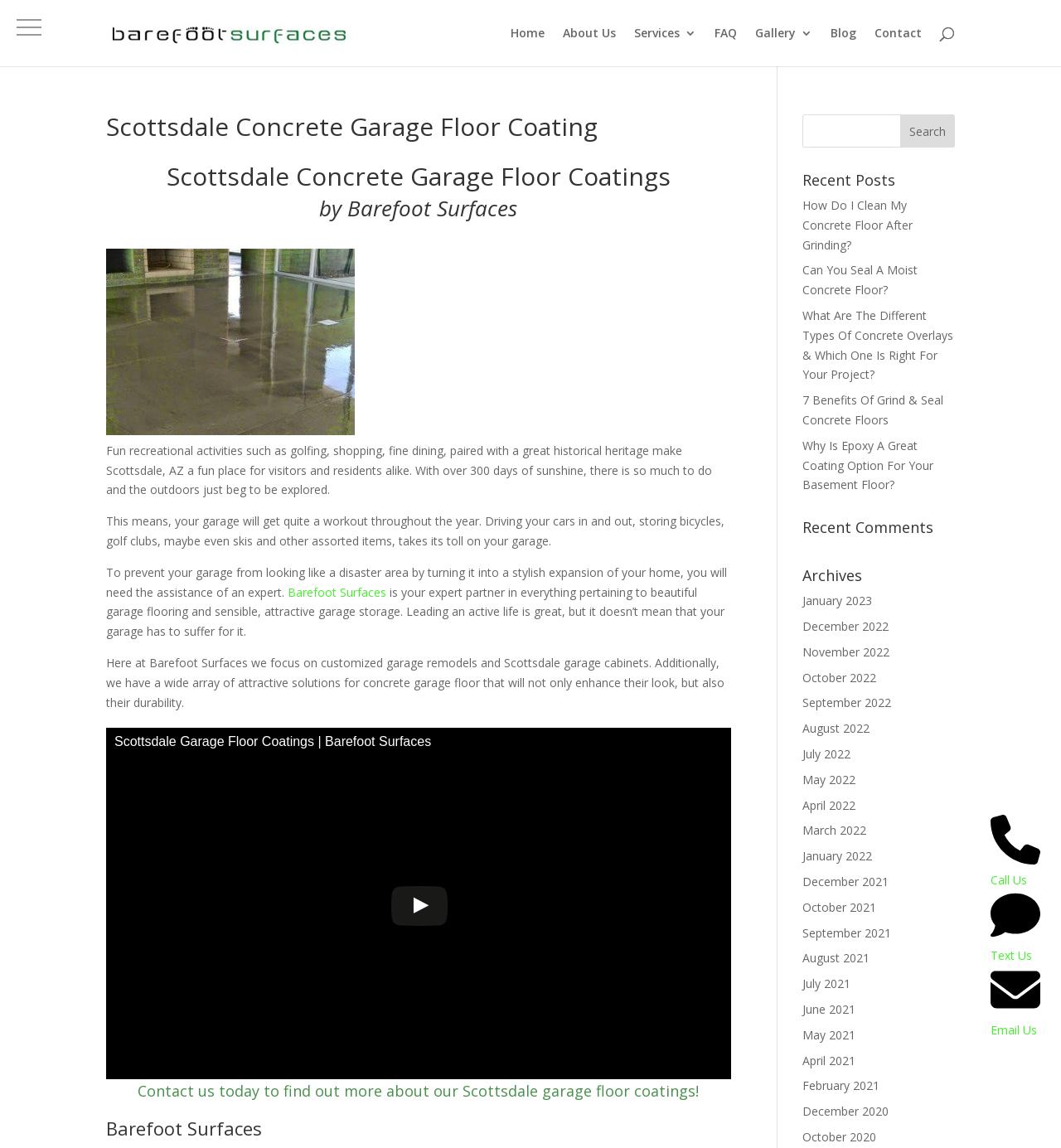Refer to the image and answer the question with as much detail as possible: What is the purpose of the search bar on the webpage?

The search bar is located at the top right corner of the webpage and has a placeholder text, indicating that it is used to search for content within the website.